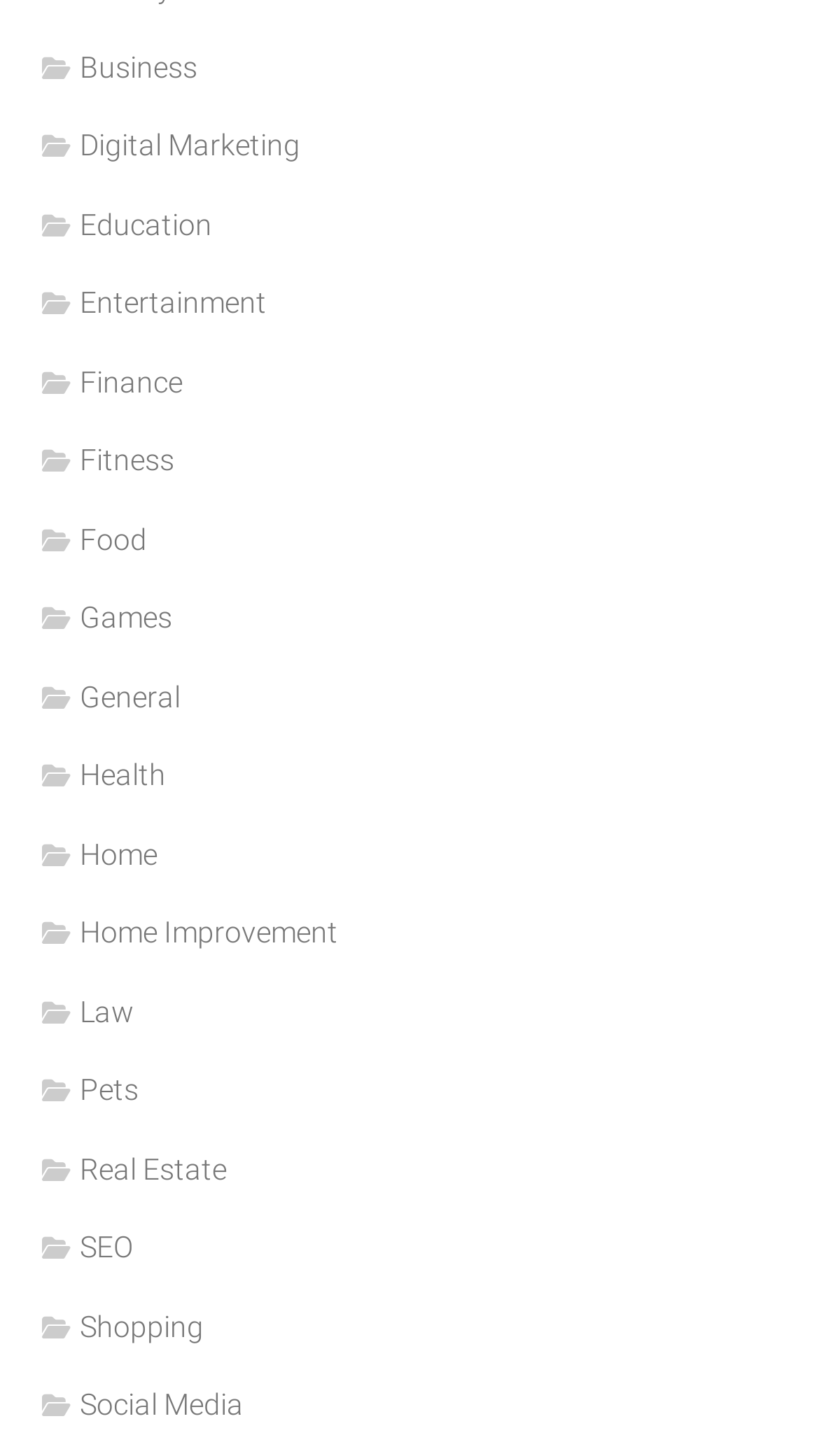Provide a single word or phrase to answer the given question: 
Is there a category for Education?

Yes